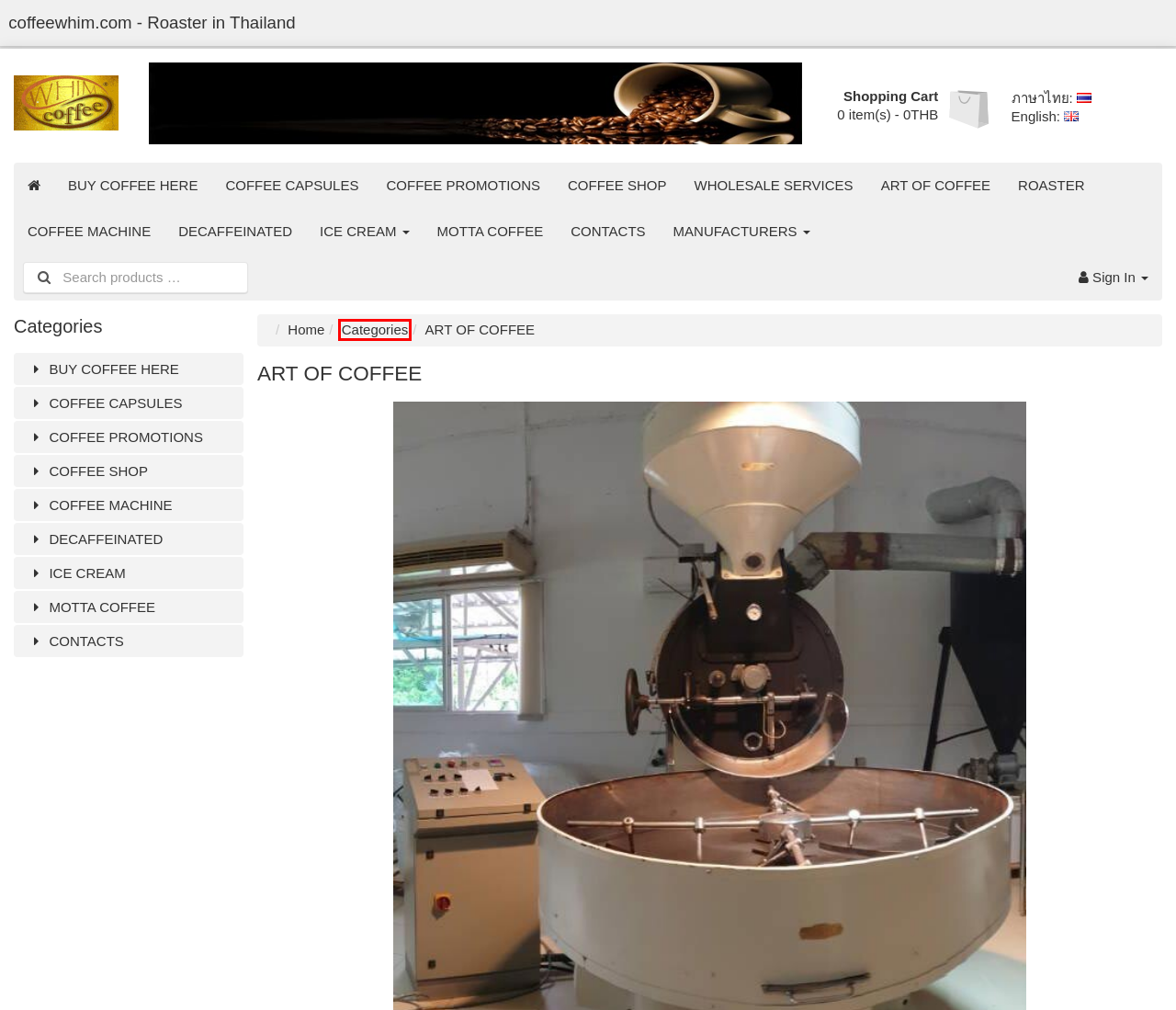You have a screenshot showing a webpage with a red bounding box around a UI element. Choose the webpage description that best matches the new page after clicking the highlighted element. Here are the options:
A. ROASTER | Coffee in Thailand
B. Categories | Coffee in Thailand
C. COFFEE SHOP | Coffee in Thailand
D. MOTTA COFFEE | Coffee in Thailand
E. COFFEE CAPSULES | Coffee in Thailand
F. CONTACTS | Coffee in Thailand
G. WHOLESALE SERVICES | Coffee in Thailand
H. ICE CREAM | Coffee in Thailand

B